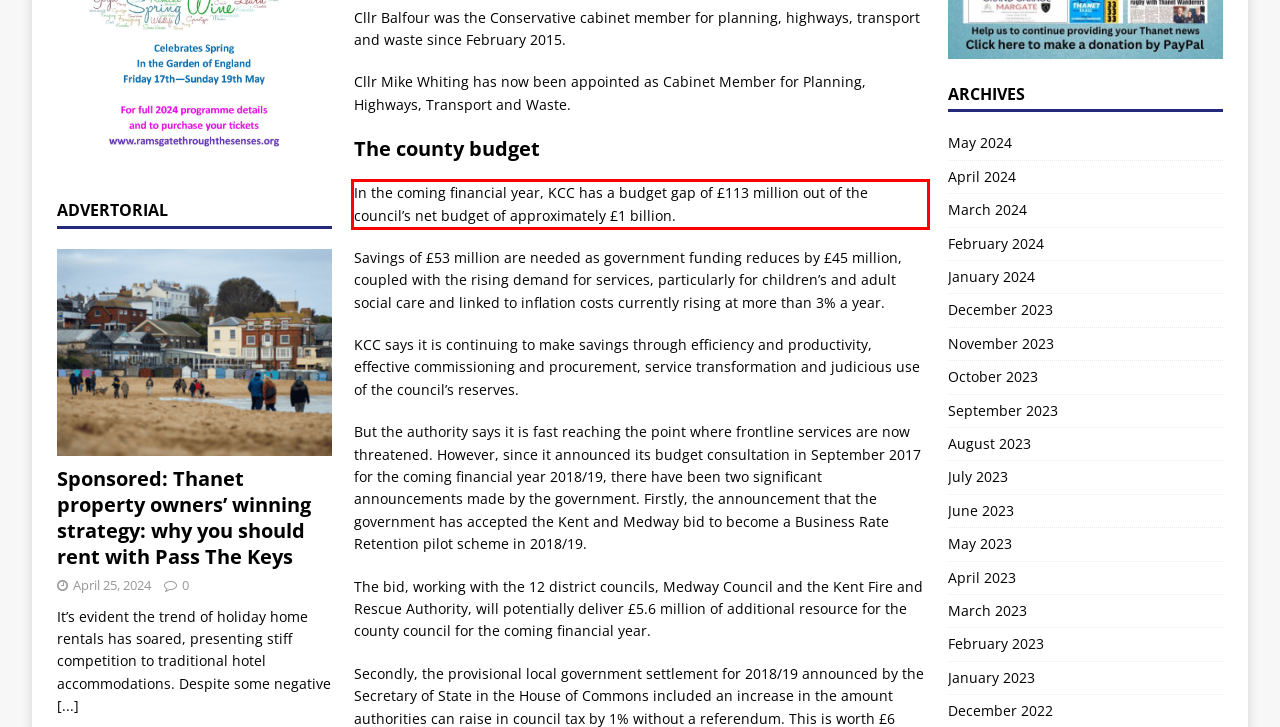Given a screenshot of a webpage containing a red rectangle bounding box, extract and provide the text content found within the red bounding box.

In the coming financial year, KCC has a budget gap of £113 million out of the council’s net budget of approximately £1 billion.